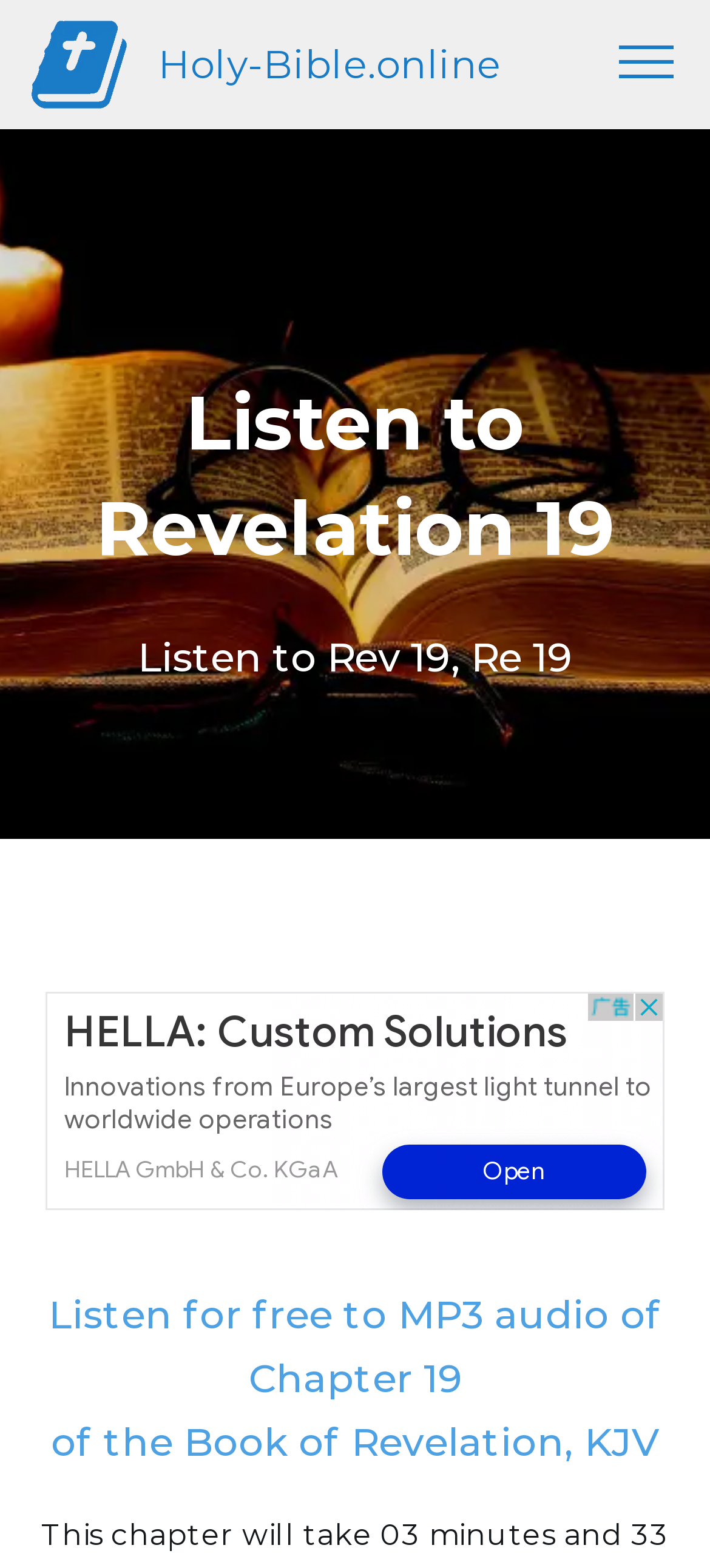Based on the element description: "alt="Holy-Bible.online"", identify the UI element and provide its bounding box coordinates. Use four float numbers between 0 and 1, [left, top, right, bottom].

[0.041, 0.009, 0.223, 0.073]